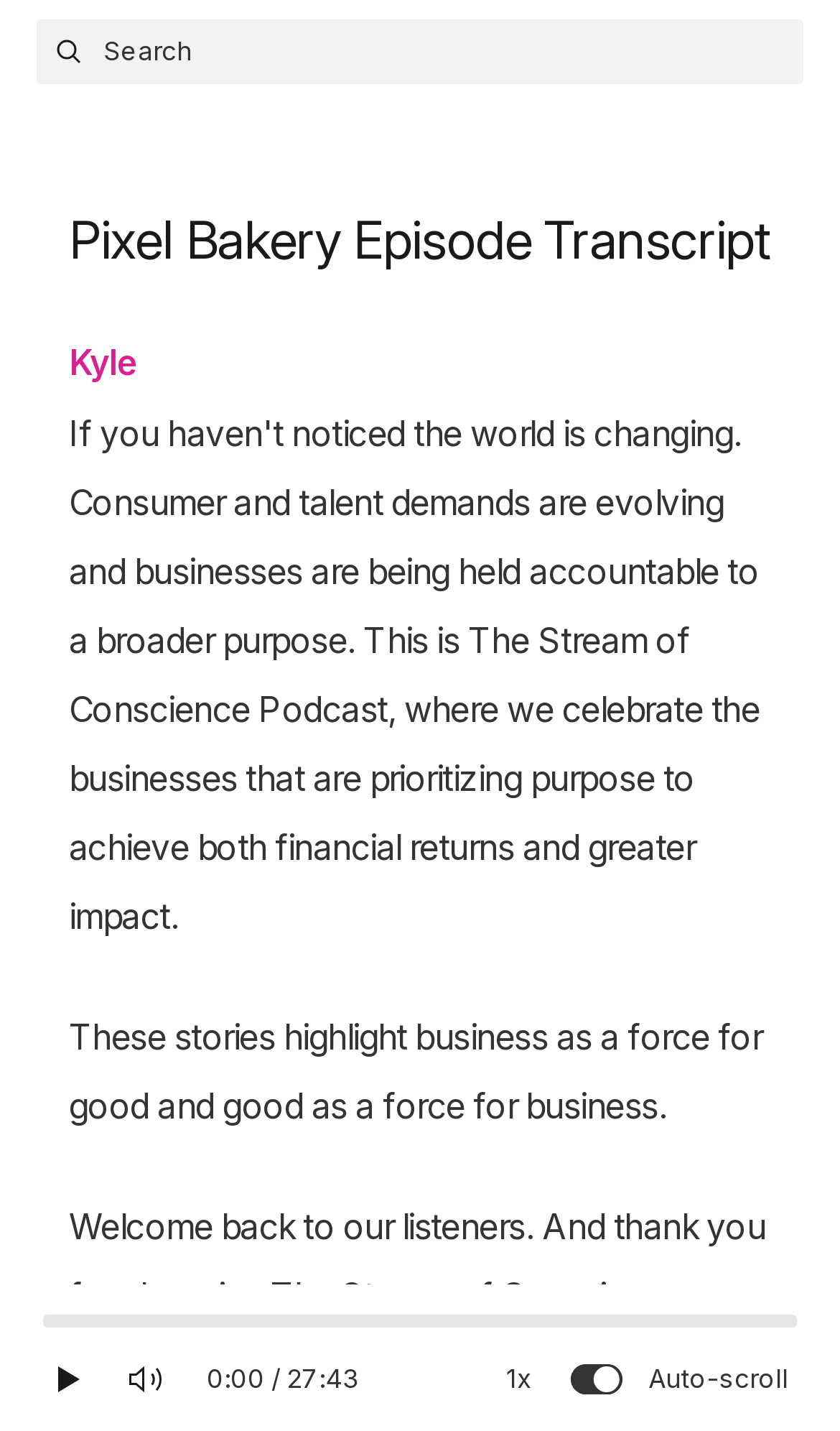Find the bounding box of the UI element described as follows: "1x".

[0.577, 0.94, 0.659, 0.988]